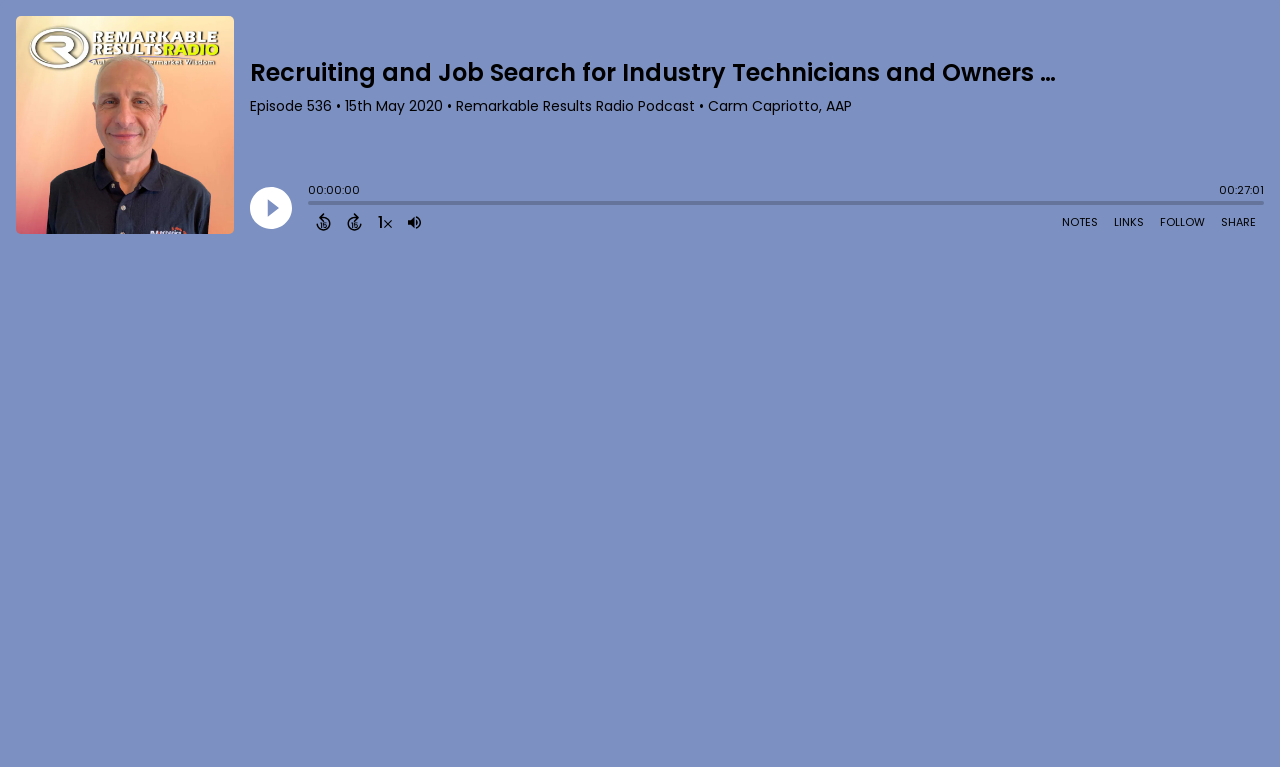Carefully examine the image and provide an in-depth answer to the question: What is the duration of the podcast episode?

The duration of the podcast episode can be found in the static text element '00:27:01' which is located at the bottom of the webpage, indicating that the episode lasts for 27 minutes and 1 second.